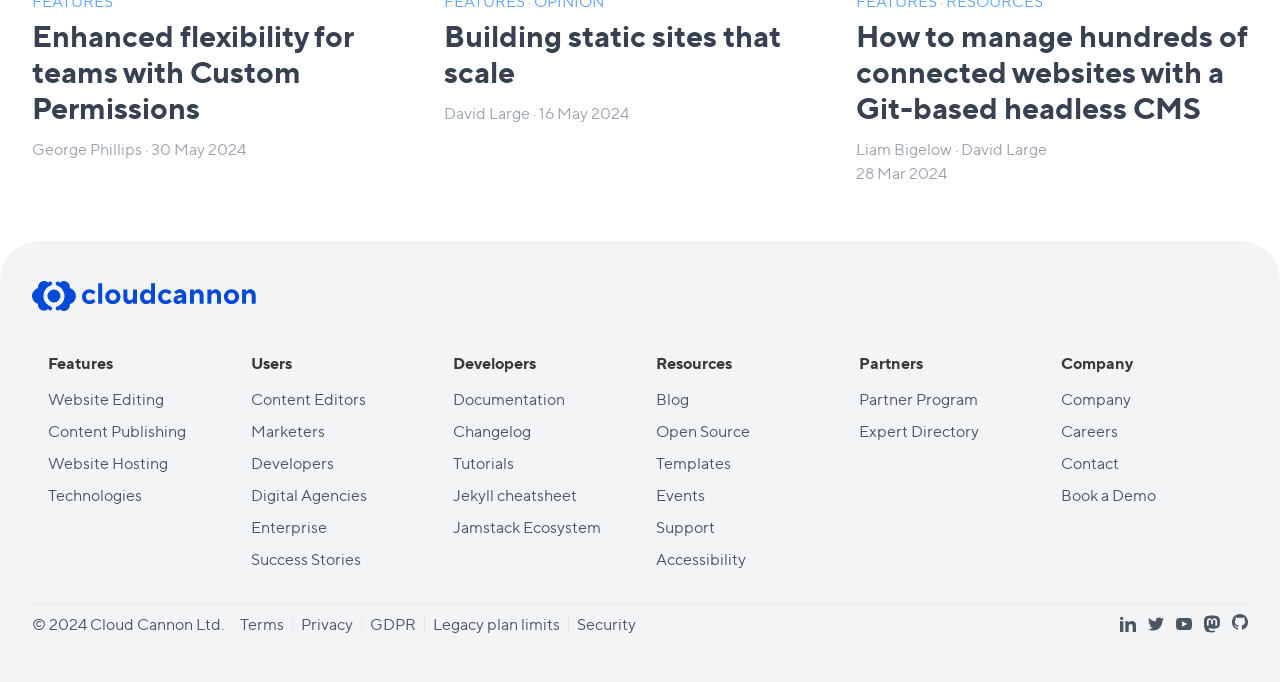Identify the bounding box coordinates for the element that needs to be clicked to fulfill this instruction: "Read the 'Building static sites that scale' article". Provide the coordinates in the format of four float numbers between 0 and 1: [left, top, right, bottom].

[0.347, 0.021, 0.61, 0.134]